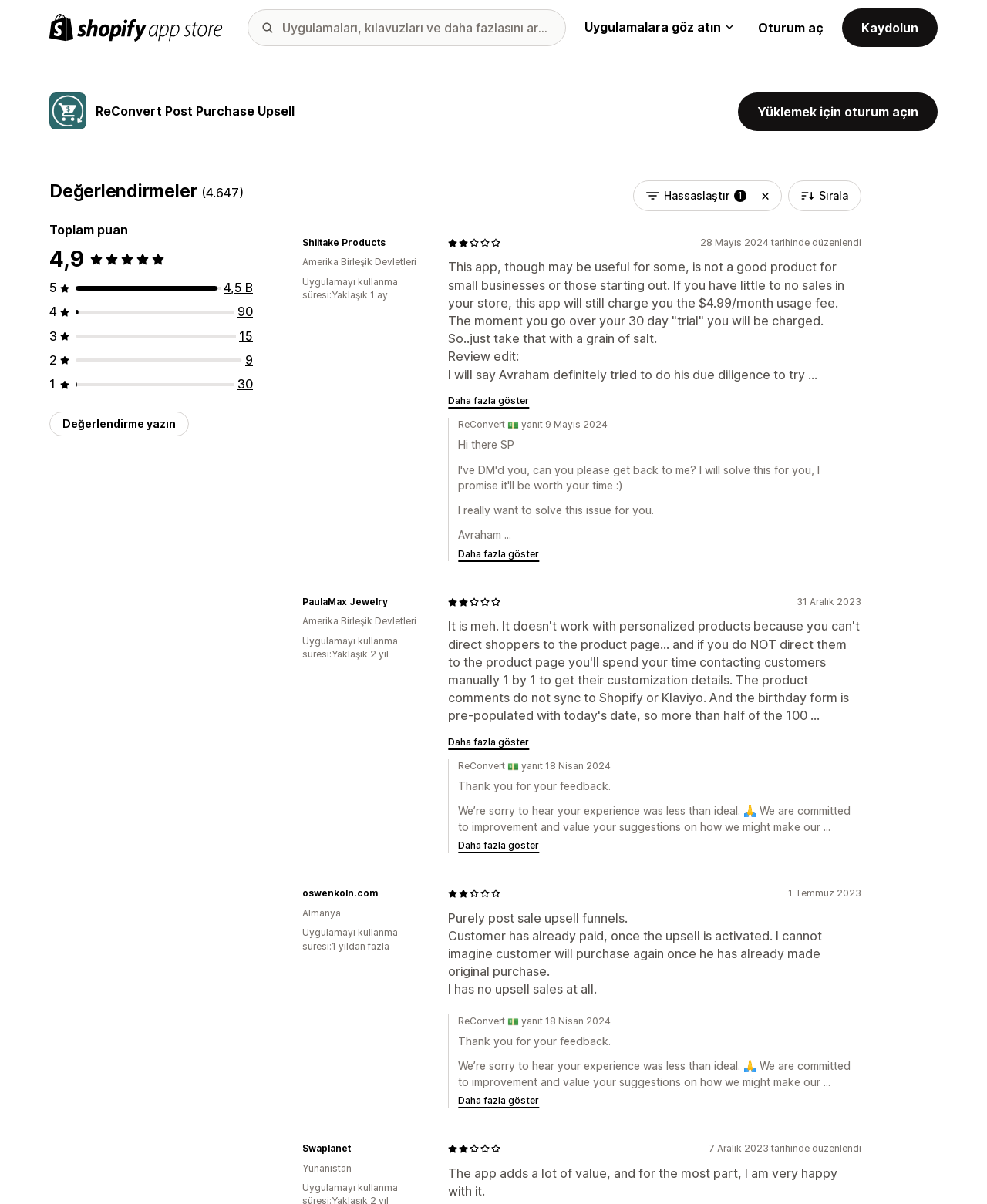What is the purpose of the button 'Yüklemek için oturum açın'?
Please use the visual content to give a single word or phrase answer.

To install the app